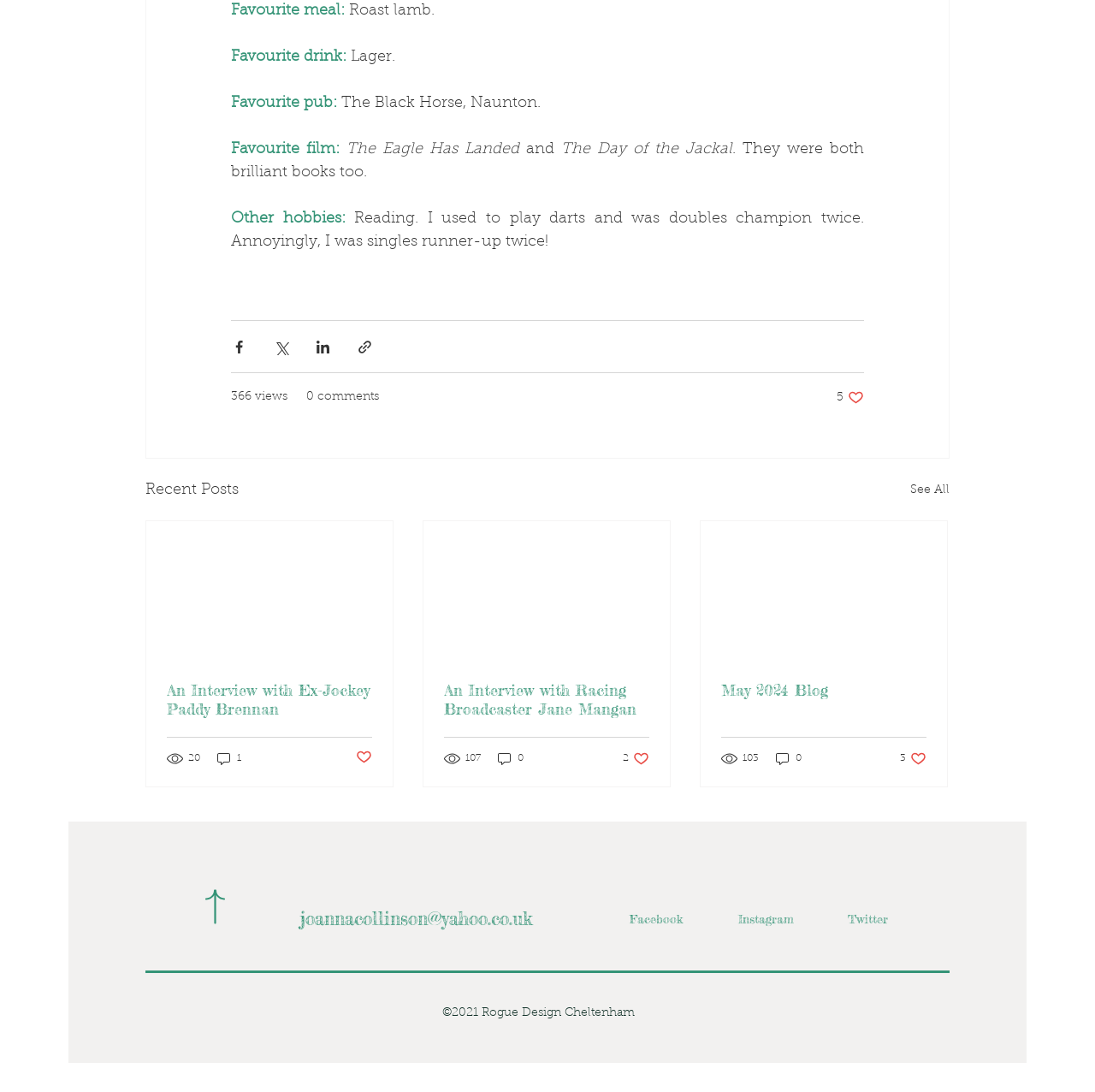Please specify the bounding box coordinates in the format (top-left x, top-left y, bottom-right x, bottom-right y), with values ranging from 0 to 1. Identify the bounding box for the UI component described as follows: See All

[0.831, 0.438, 0.867, 0.461]